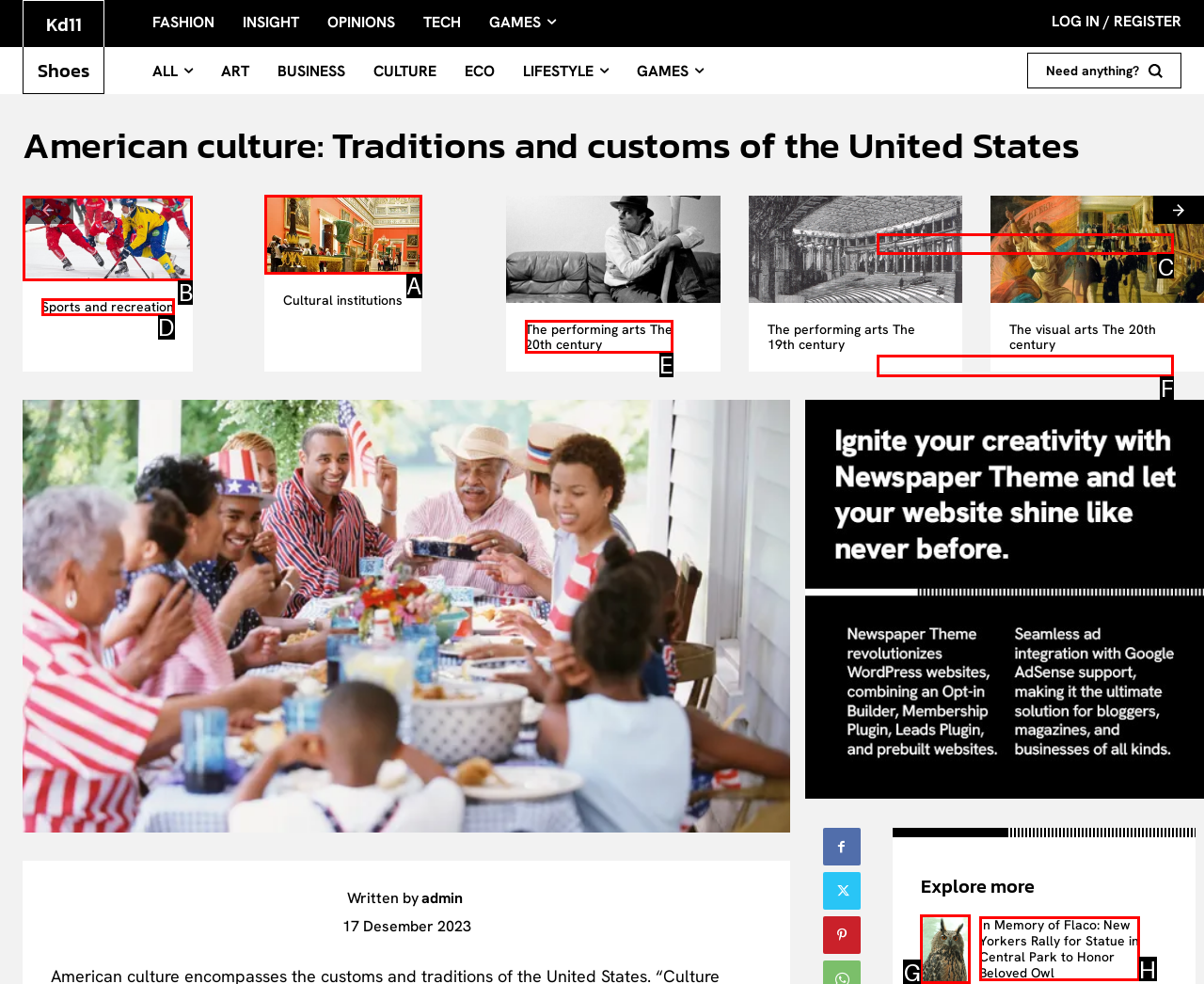Select the correct HTML element to complete the following task: Read about Sports and recreation
Provide the letter of the choice directly from the given options.

B